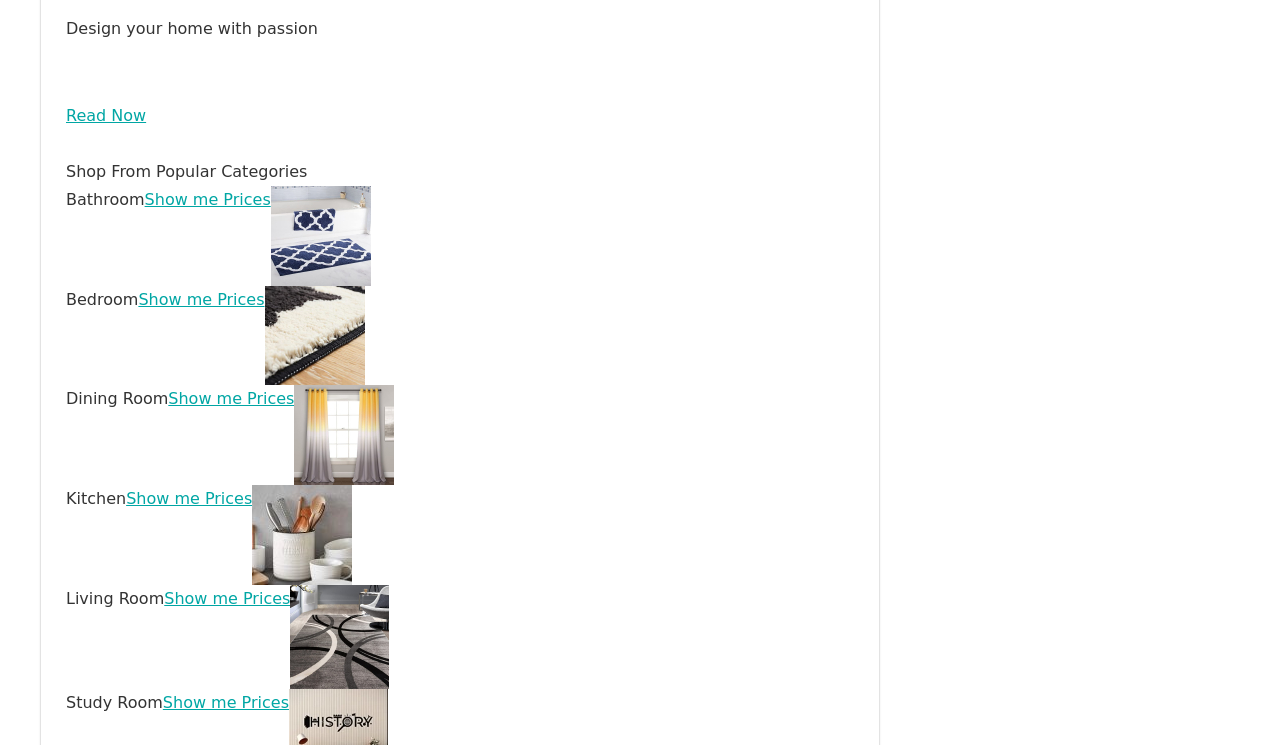Please mark the bounding box coordinates of the area that should be clicked to carry out the instruction: "Browse living room ideas".

[0.227, 0.791, 0.304, 0.816]